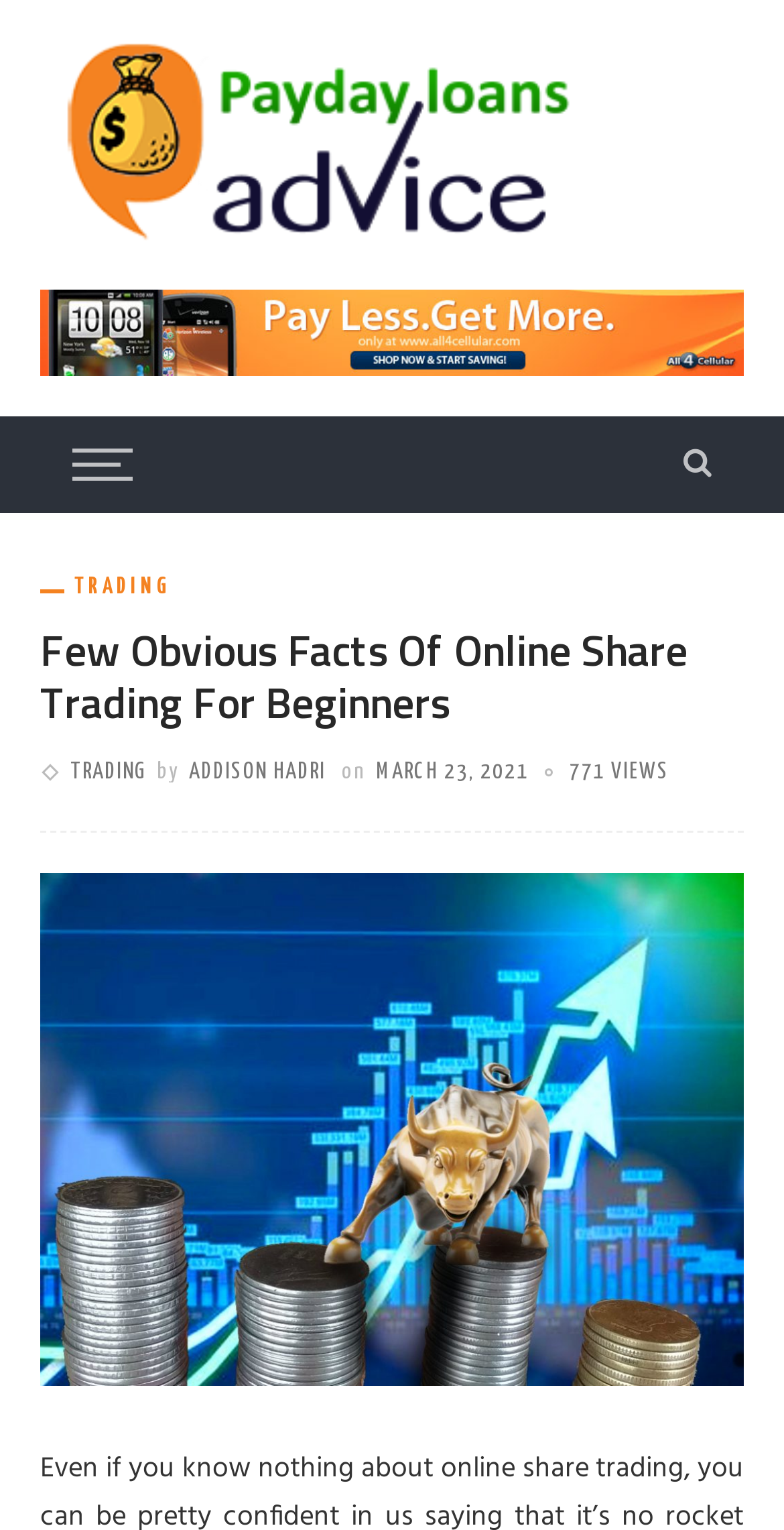What is the number of views of this article?
Answer the question with a single word or phrase by looking at the picture.

771 VIEWS